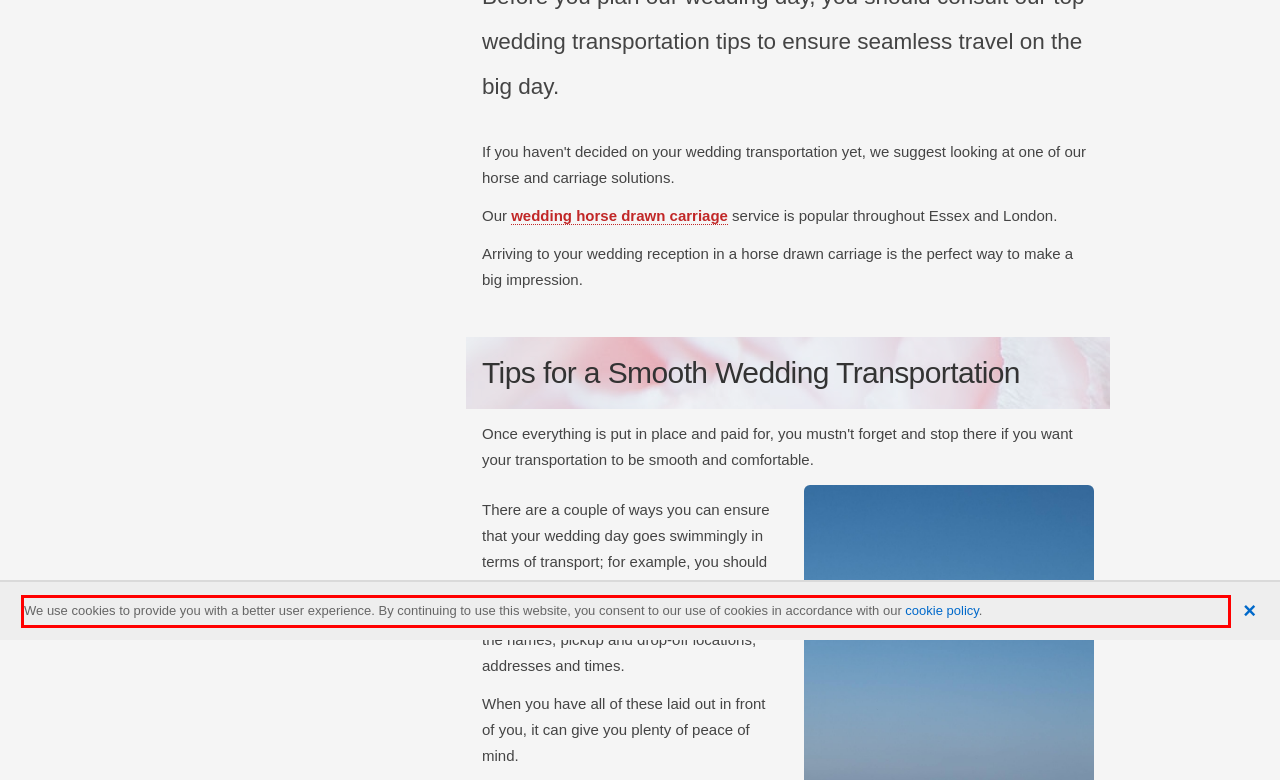Please look at the webpage screenshot and extract the text enclosed by the red bounding box.

We use cookies to provide you with a better user experience. By continuing to use this website, you consent to our use of cookies in accordance with our cookie policy.